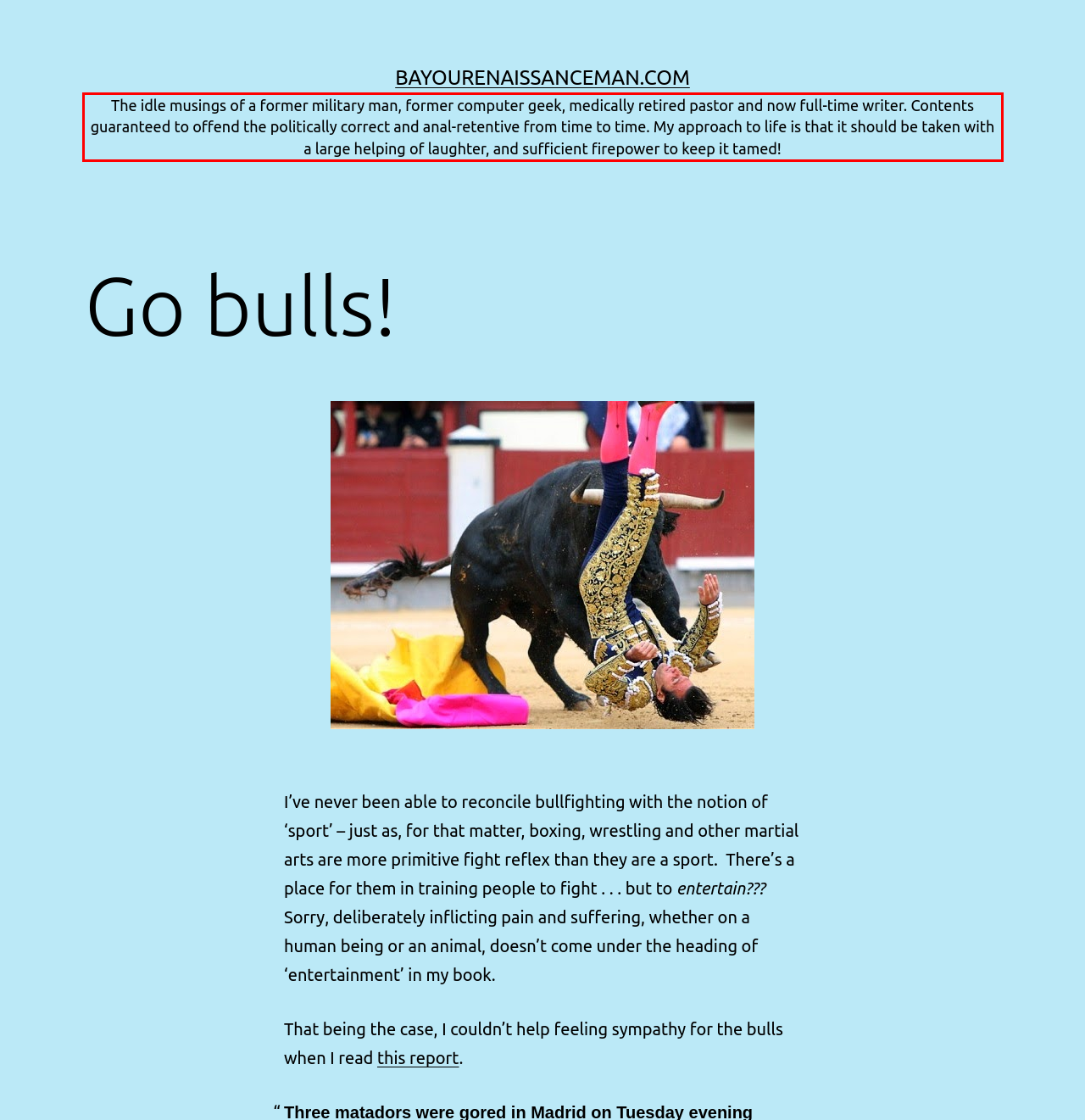Analyze the screenshot of the webpage that features a red bounding box and recognize the text content enclosed within this red bounding box.

The idle musings of a former military man, former computer geek, medically retired pastor and now full-time writer. Contents guaranteed to offend the politically correct and anal-retentive from time to time. My approach to life is that it should be taken with a large helping of laughter, and sufficient firepower to keep it tamed!